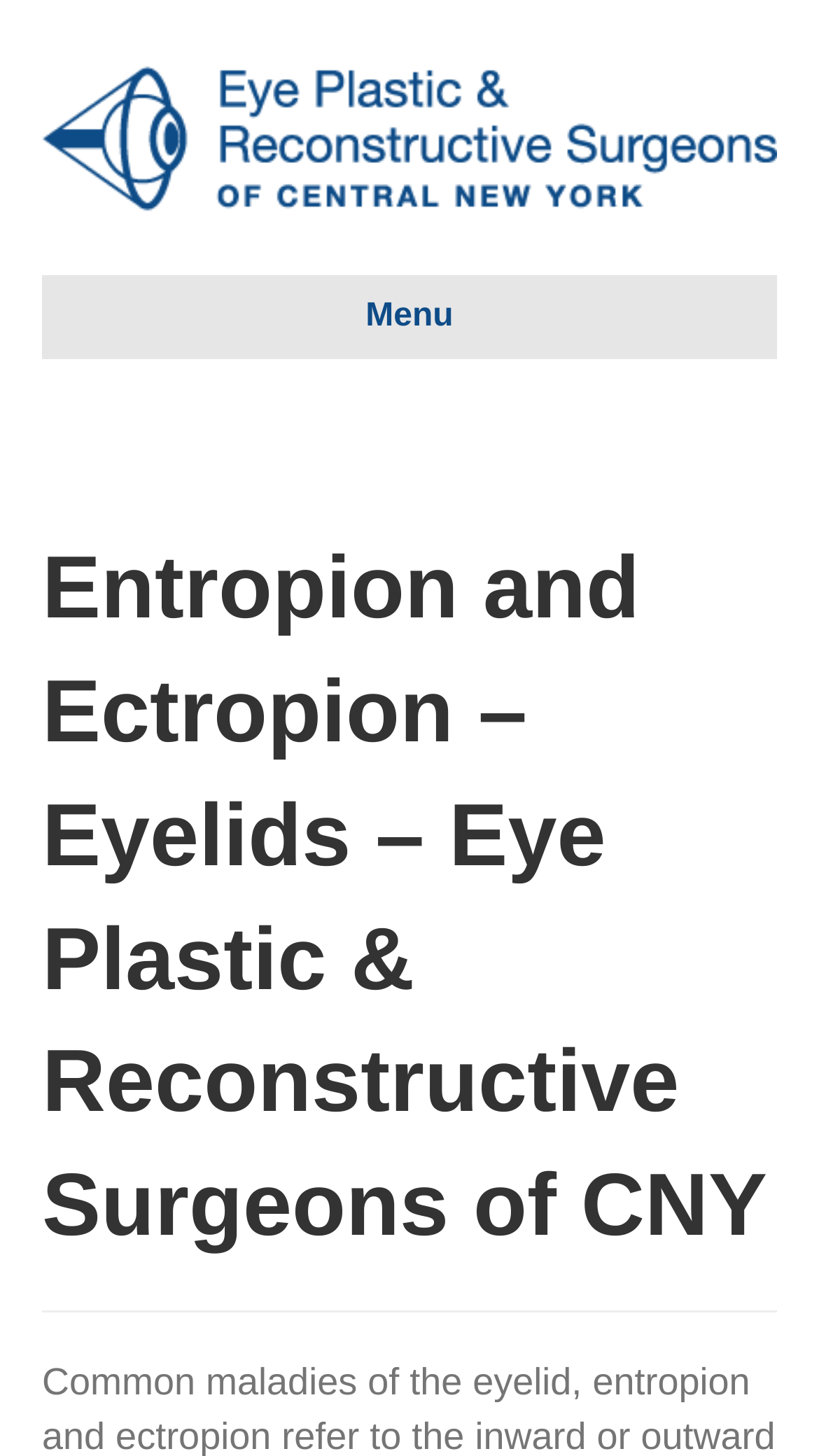Please find the bounding box coordinates (top-left x, top-left y, bottom-right x, bottom-right y) in the screenshot for the UI element described as follows: Menu

[0.051, 0.189, 0.949, 0.247]